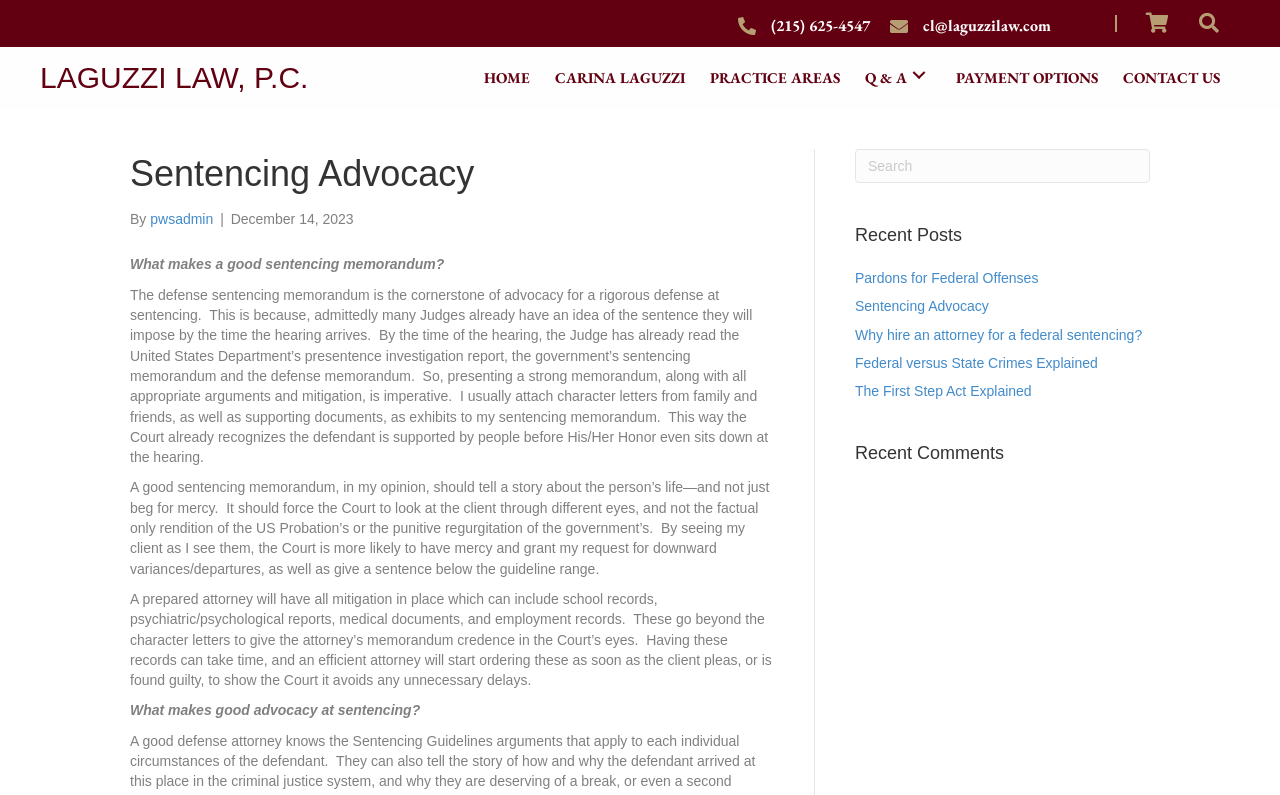What is the name of the law firm?
From the image, respond using a single word or phrase.

Laguzzi Law, P.C.